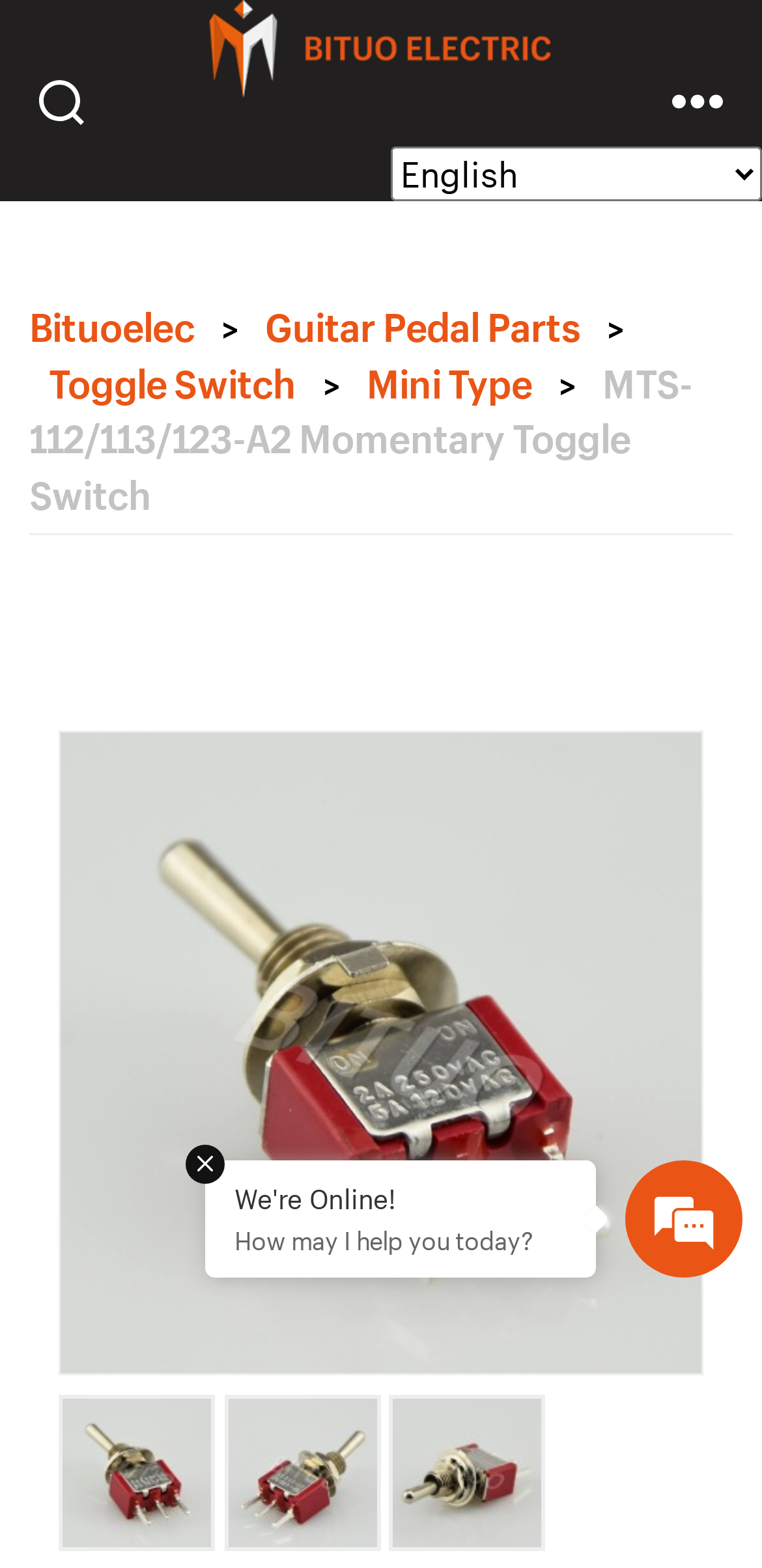Elaborate on the webpage's design and content in a detailed caption.

The webpage is about Momentary Toggle Switch MTS-112/113/123-A2, a product offered by Bituo, a professional manufacturer. At the top left, there is a button, and next to it, a link to Bituo Electric with an accompanying image of the company's logo. Below the logo, there is a static text "bituoelec". On the top right, there is another button and a combobox for selecting a language.

Below the top section, there are several links to related products and categories, including Guitar Pedal Parts, Toggle Switch, and Mini Type. These links are arranged horizontally, with a static text ">" separating them. The main product title, "MTS-112/113/123-A2 Momentary Toggle Switch", is displayed prominently below the links.

The webpage features a large image of the product, taking up most of the middle section. Below the product image, there are four smaller images, likely showcasing different aspects or features of the product.

At the bottom of the page, there is a section with a "We're Online!" message, accompanied by a paragraph asking "How may I help you today?". There is also an emphasis element, possibly highlighting a call-to-action or a contact method.